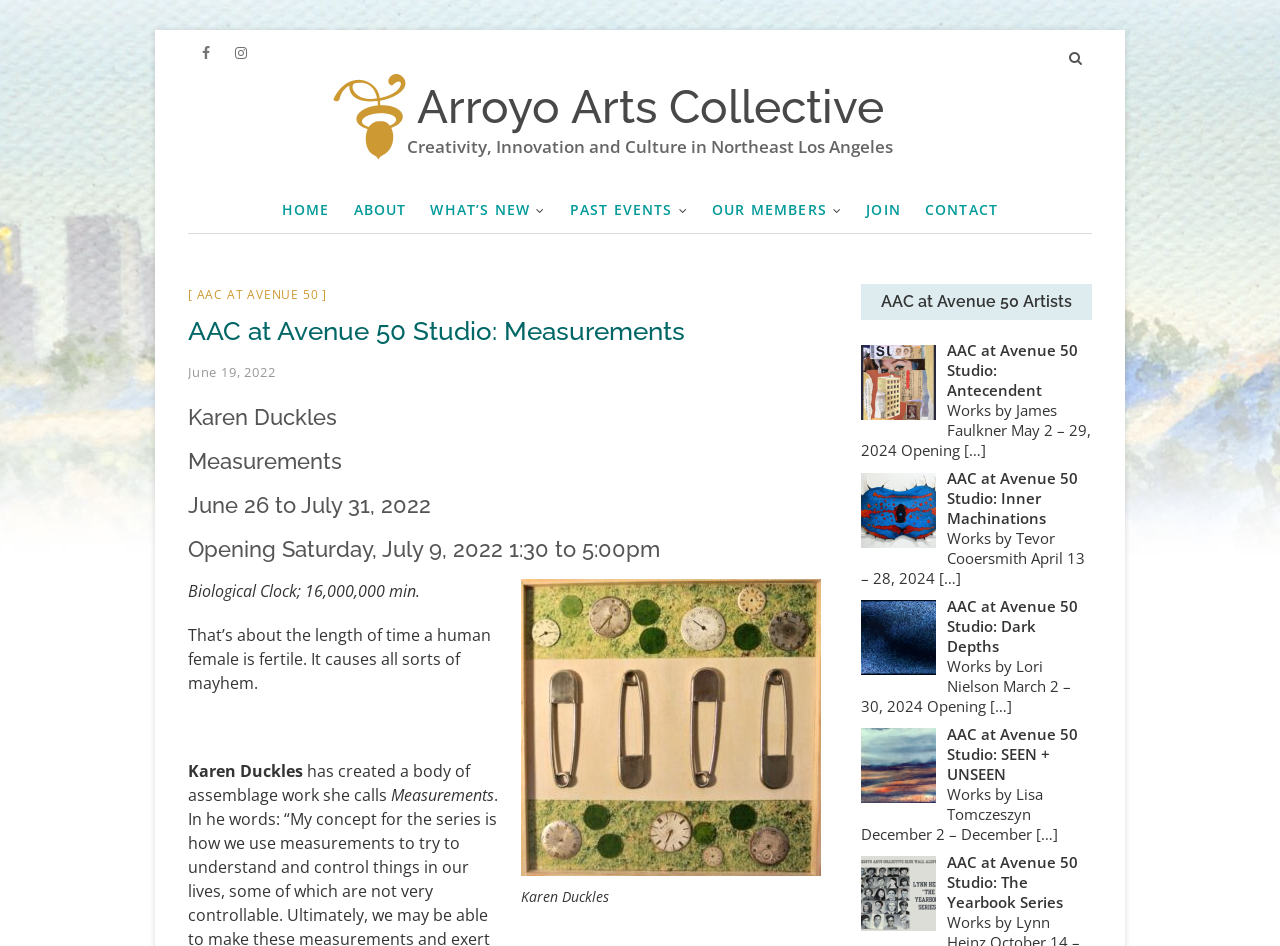Given the description "Arroyo Arts Collective", provide the bounding box coordinates of the corresponding UI element.

[0.325, 0.084, 0.69, 0.143]